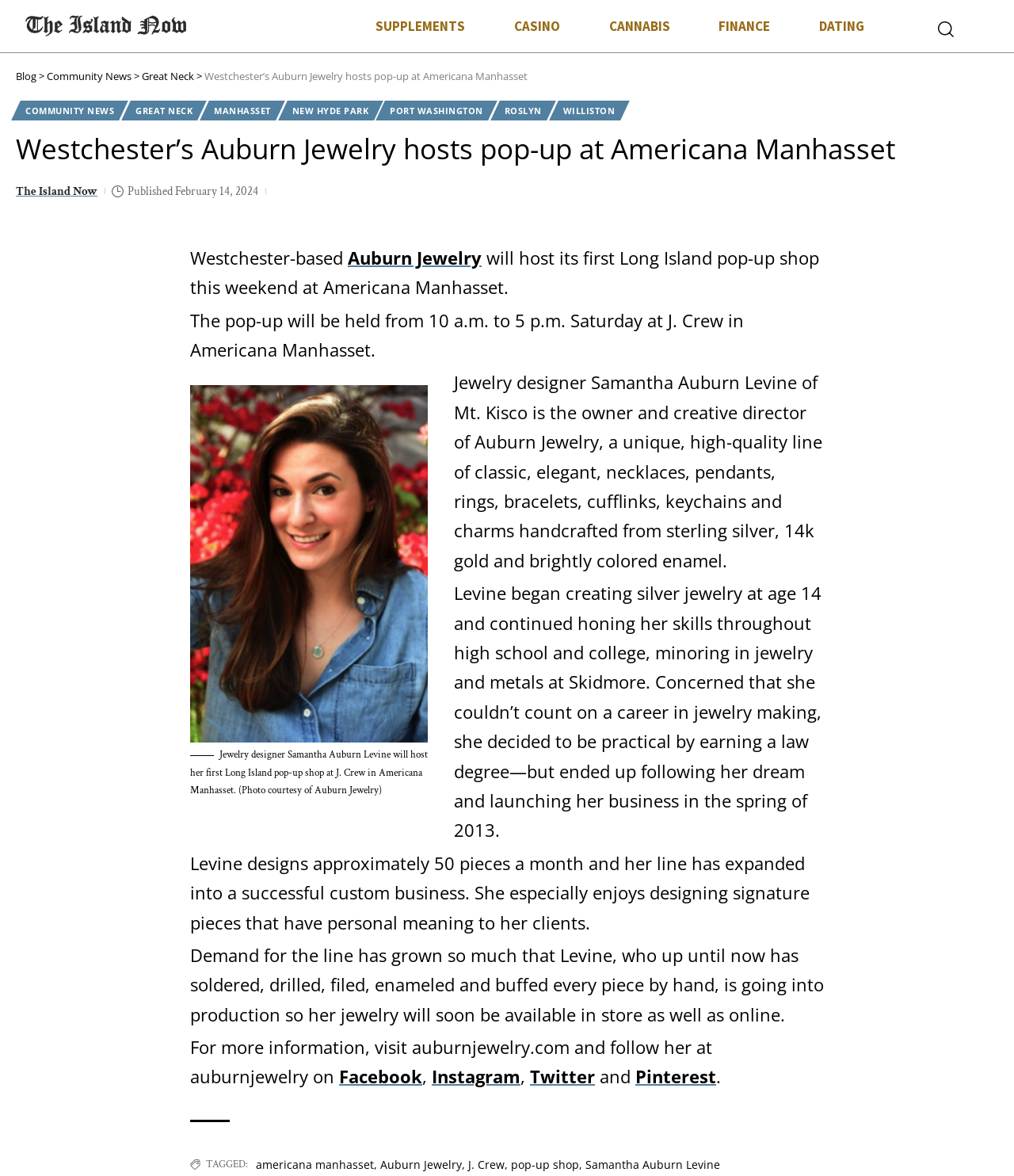Select the bounding box coordinates of the element I need to click to carry out the following instruction: "Click on 'Blog'".

[0.016, 0.059, 0.036, 0.071]